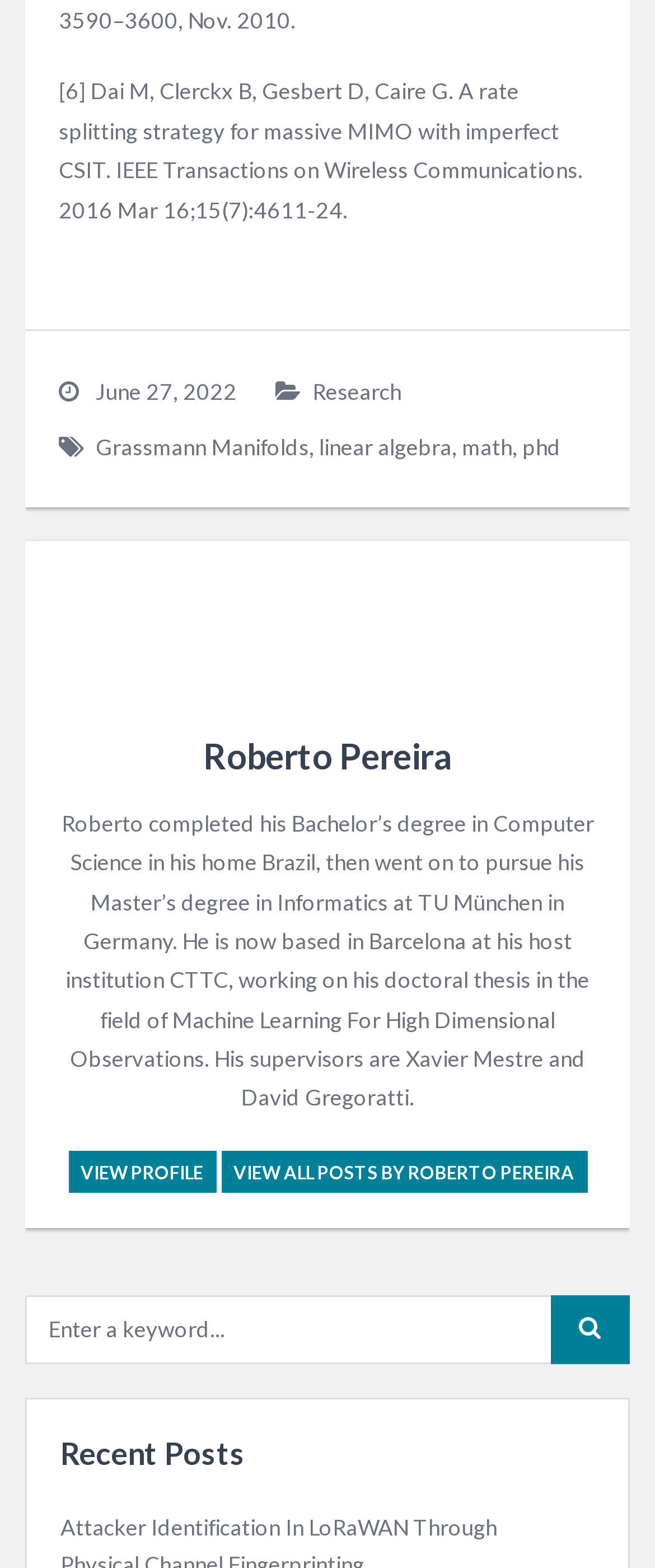Pinpoint the bounding box coordinates of the element to be clicked to execute the instruction: "Go to Research page".

[0.477, 0.242, 0.613, 0.259]